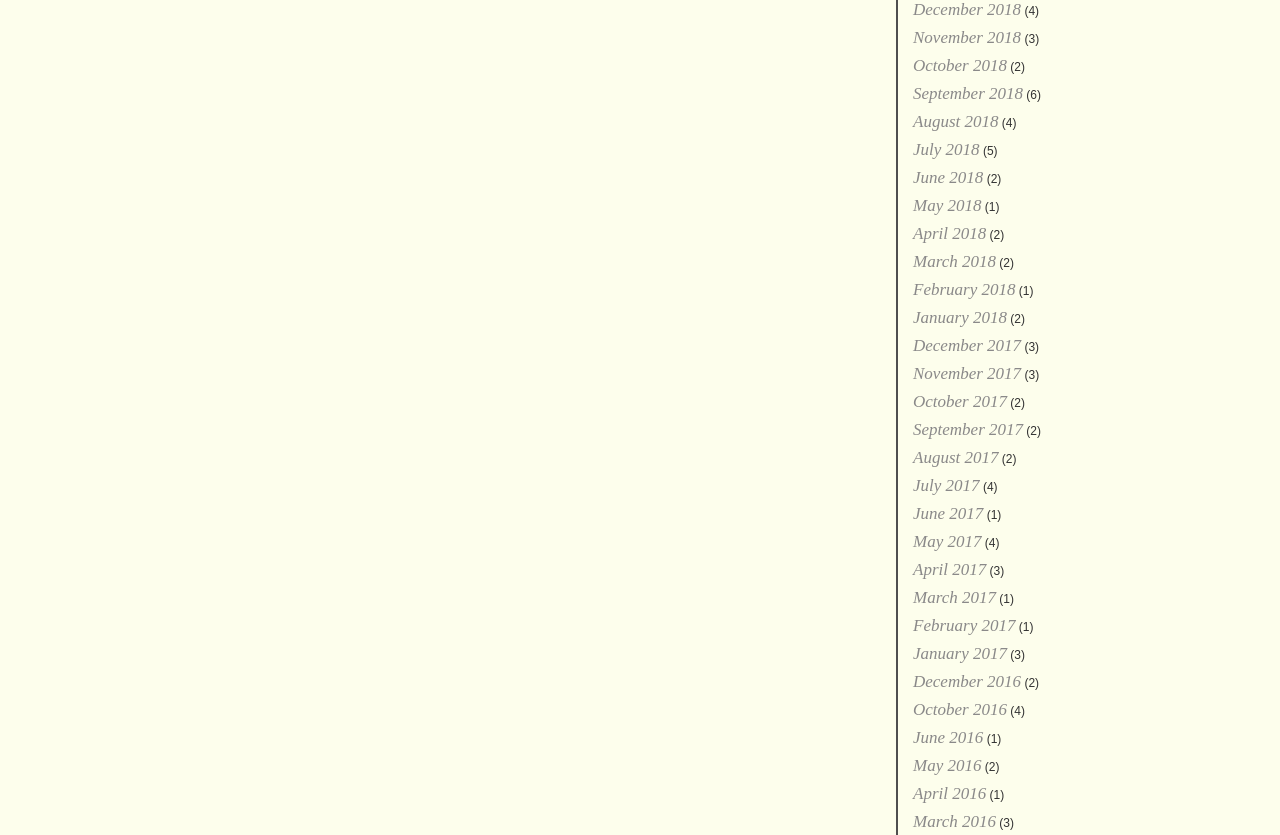Please identify the bounding box coordinates of the region to click in order to complete the task: "View April 2017". The coordinates must be four float numbers between 0 and 1, specified as [left, top, right, bottom].

[0.713, 0.671, 0.77, 0.693]